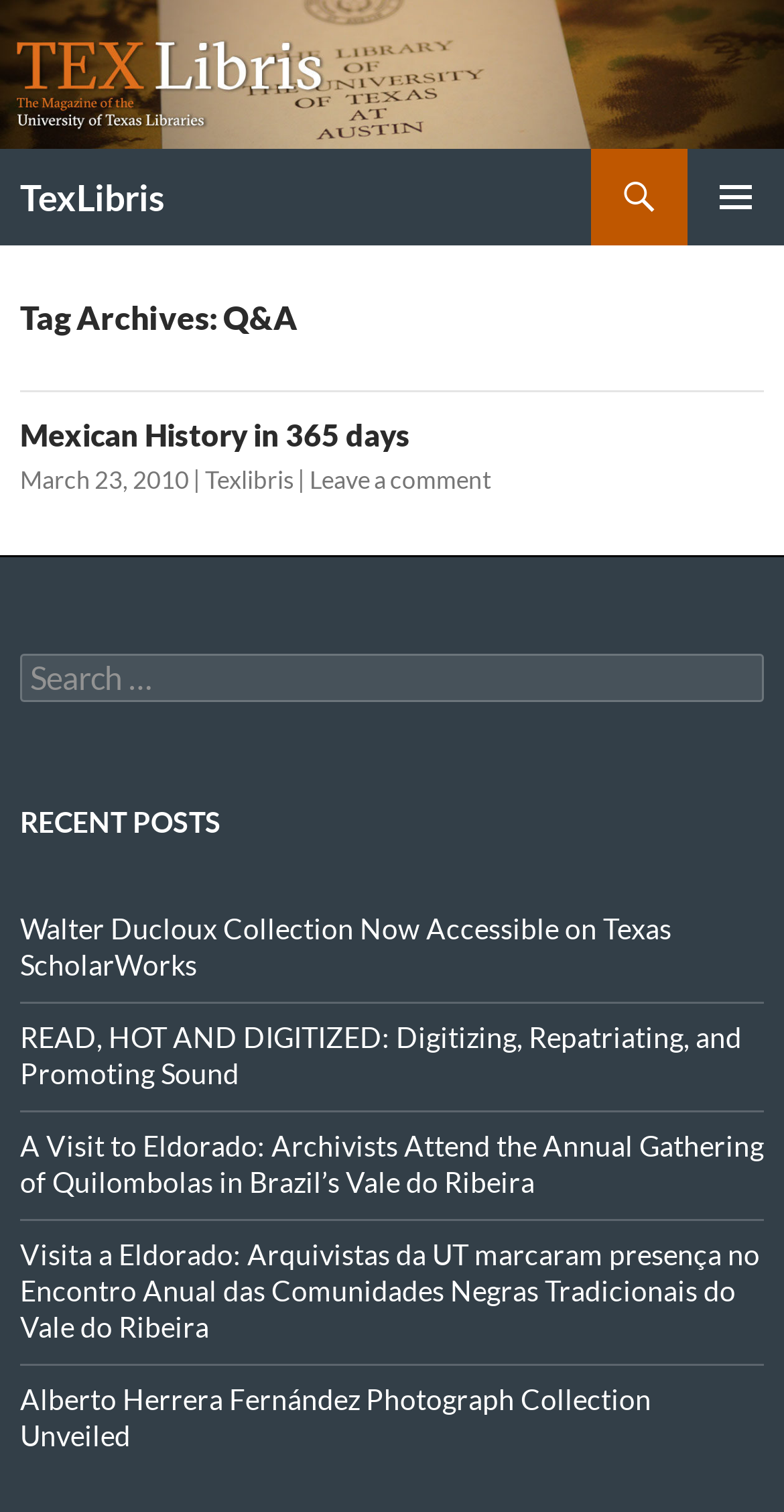Please identify the bounding box coordinates of the area that needs to be clicked to fulfill the following instruction: "Click on the TexLibris logo."

[0.0, 0.0, 1.0, 0.099]